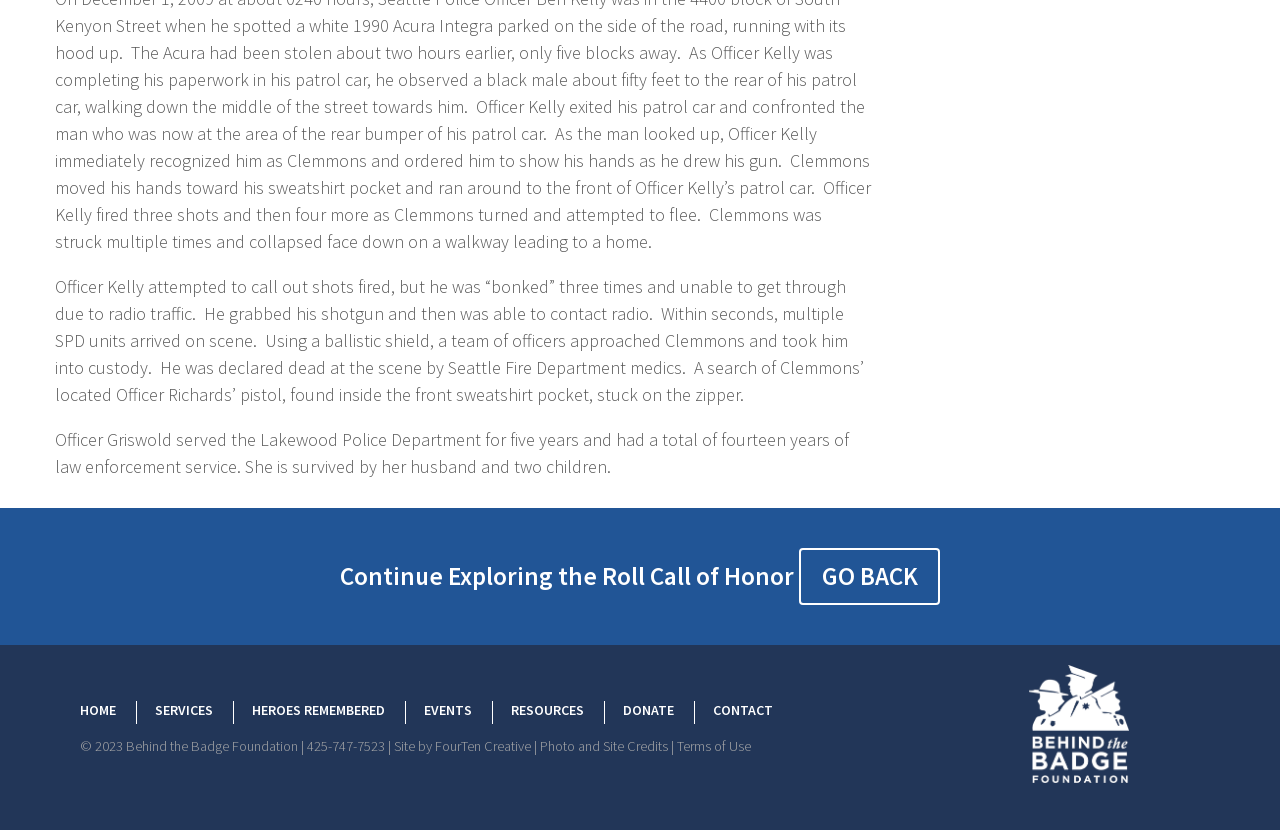What is located in the front sweatshirt pocket of Clemmons?
Please give a well-detailed answer to the question.

According to the text, a search of Clemmons' located Officer Richards' pistol, found inside the front sweatshirt pocket, stuck on the zipper.